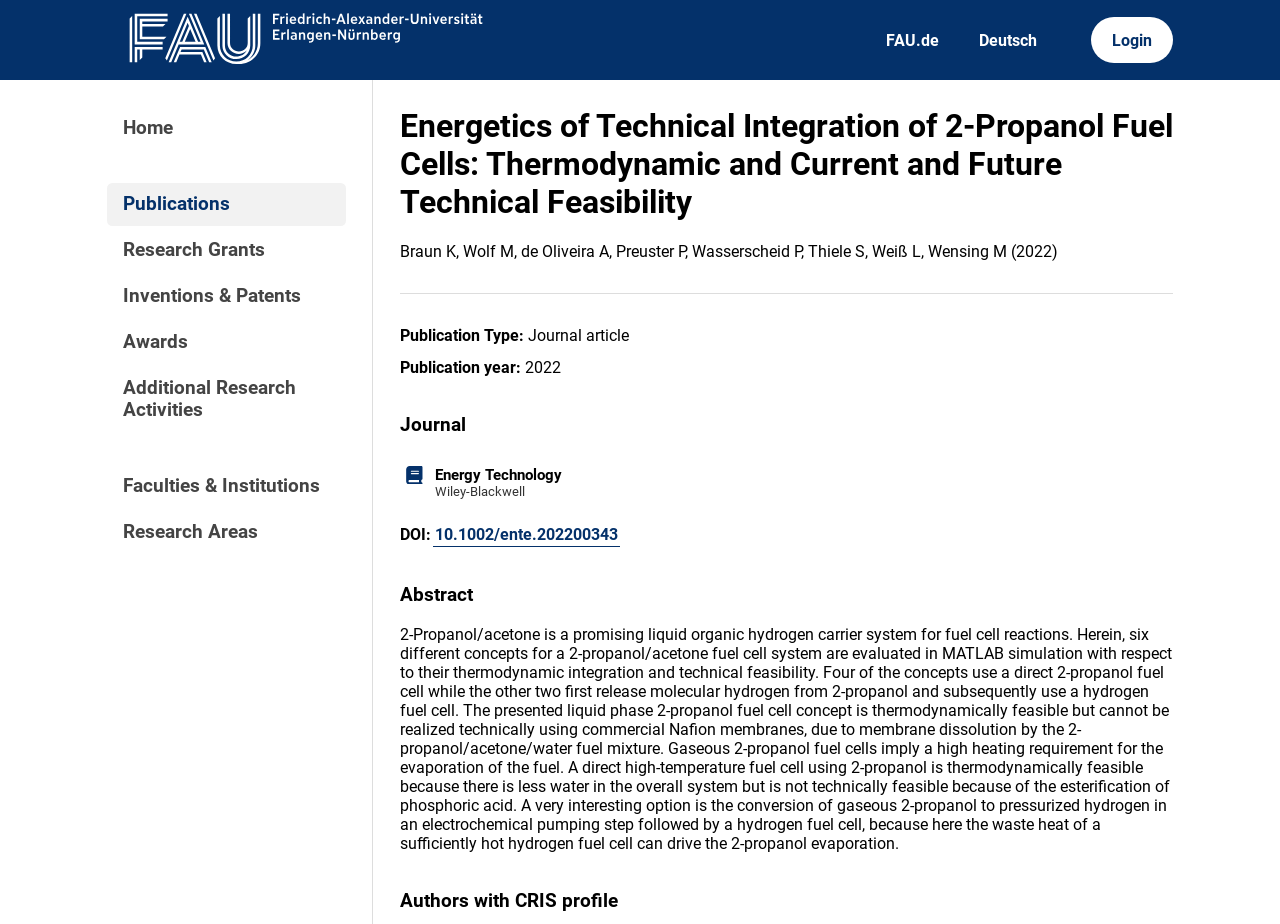Identify the bounding box of the UI element described as follows: "Deutsch". Provide the coordinates as four float numbers in the range of 0 to 1 [left, top, right, bottom].

[0.755, 0.019, 0.821, 0.068]